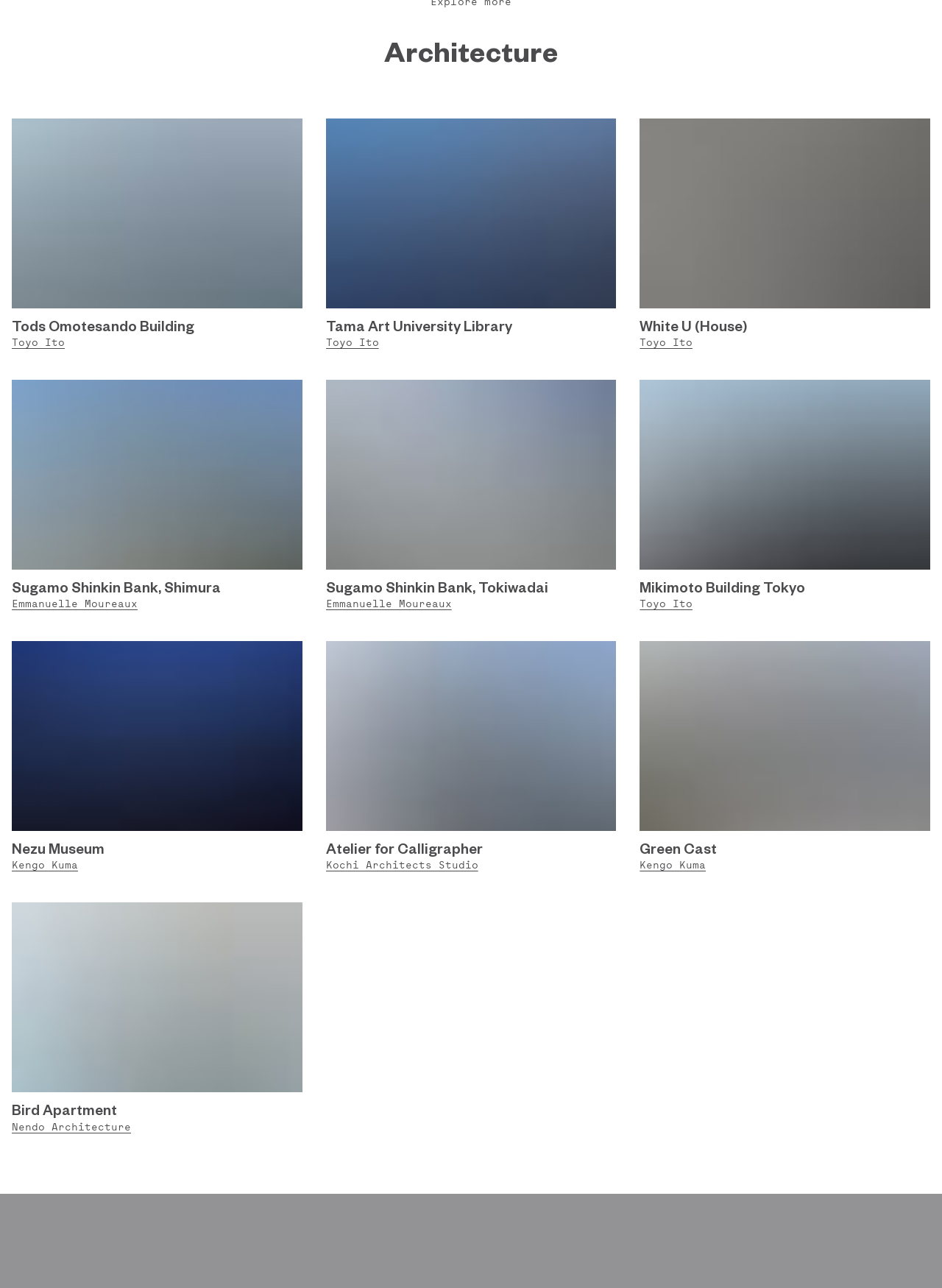Highlight the bounding box coordinates of the region I should click on to meet the following instruction: "Click on the link to Tods Omotesando Building".

[0.012, 0.245, 0.316, 0.26]